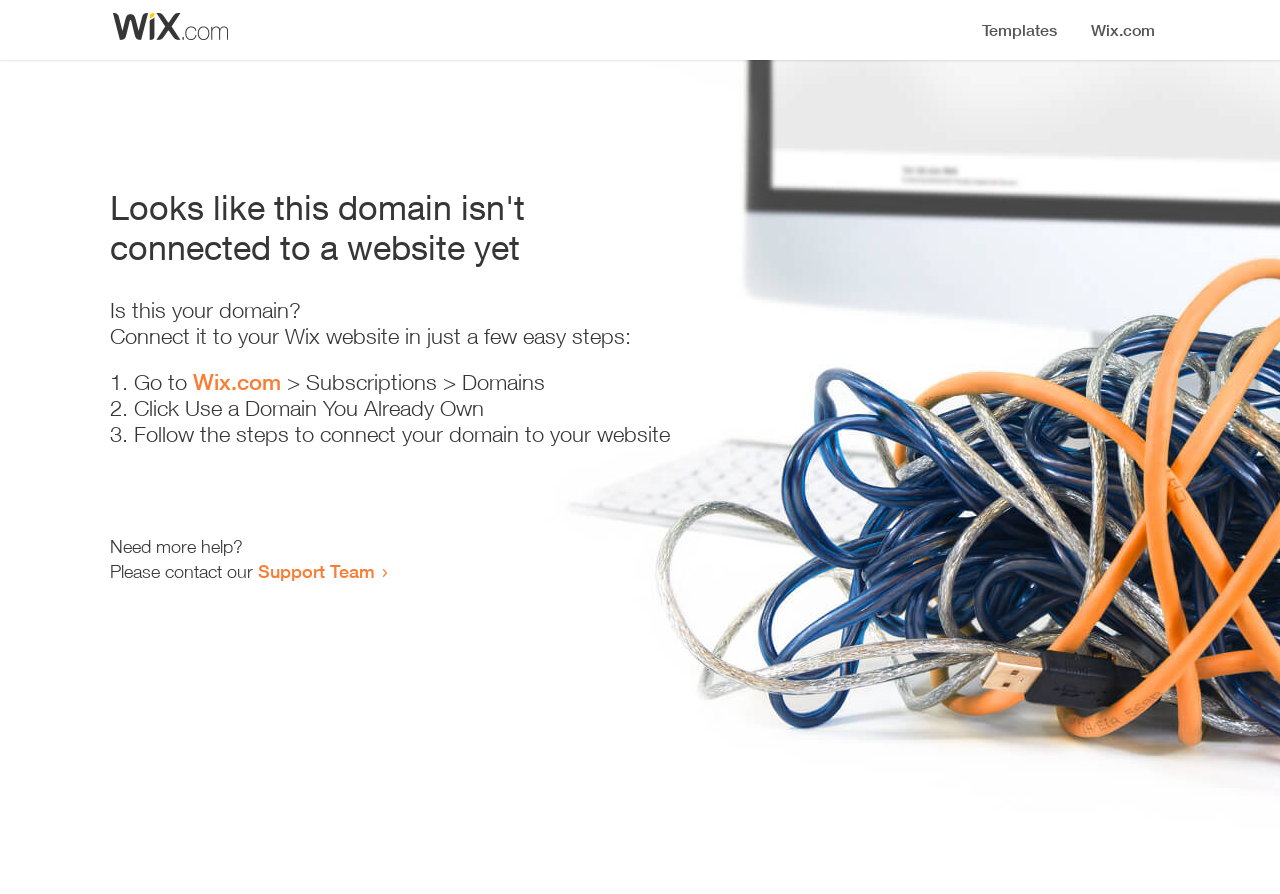Where can the user get more help?
Using the details shown in the screenshot, provide a comprehensive answer to the question.

The webpage provides a link to the 'Support Team' where the user can get more help, as indicated by the text 'Need more help? Please contact our Support Team'.